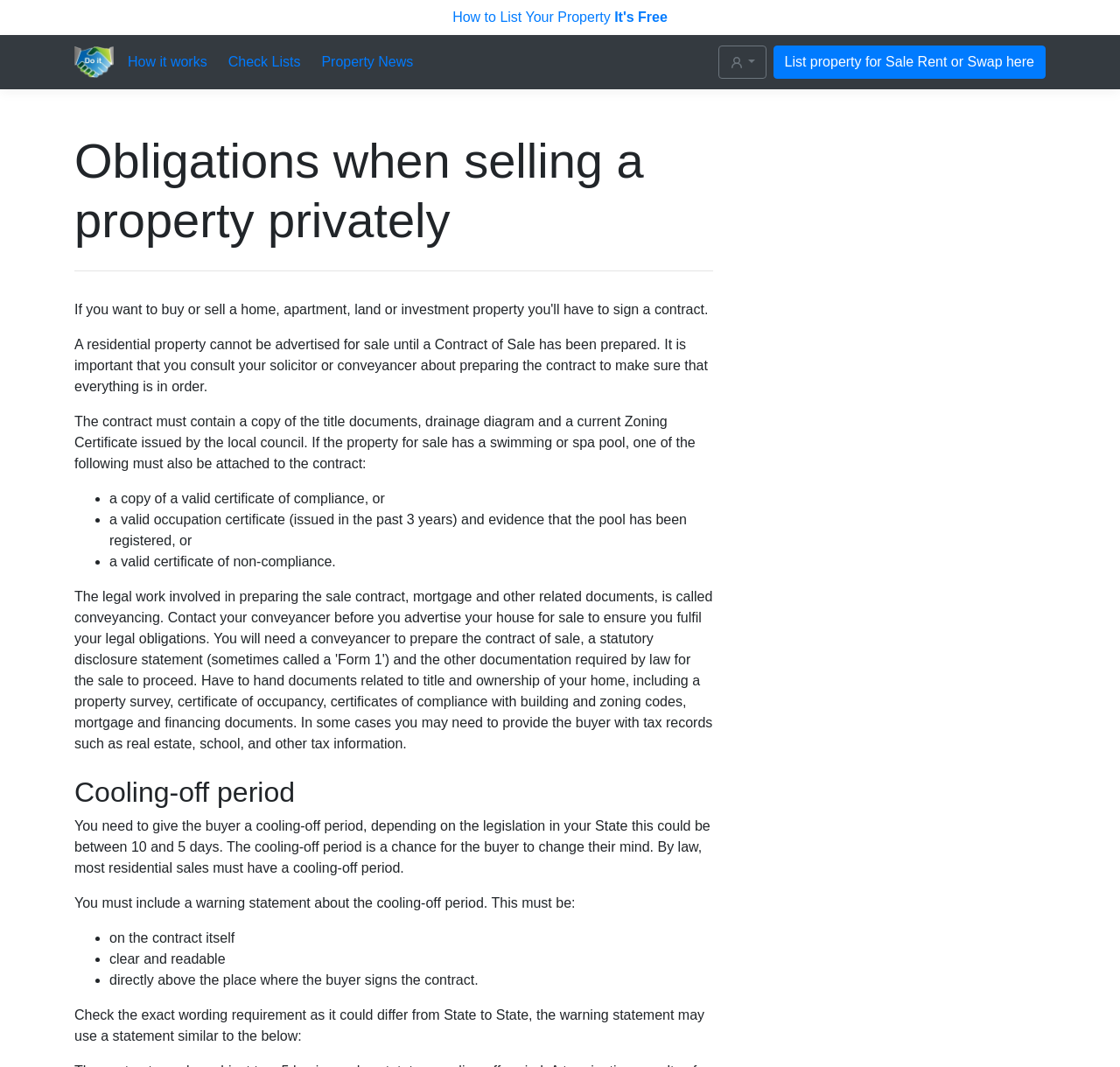Provide a short, one-word or phrase answer to the question below:
What is required to be attached to the contract of sale?

Title documents, drainage diagram, Zoning Certificate